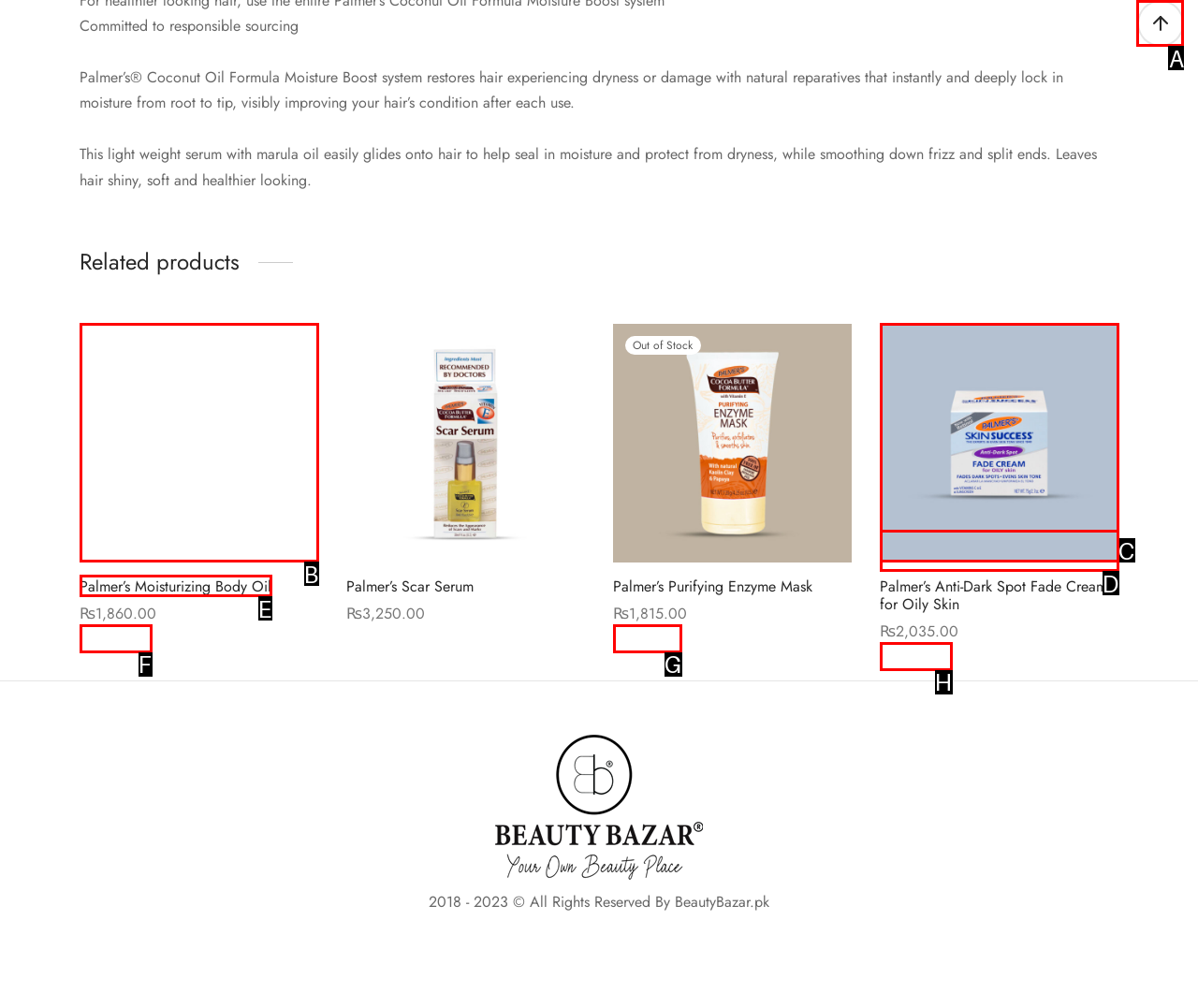Figure out which option to click to perform the following task: Scroll to top
Provide the letter of the correct option in your response.

A